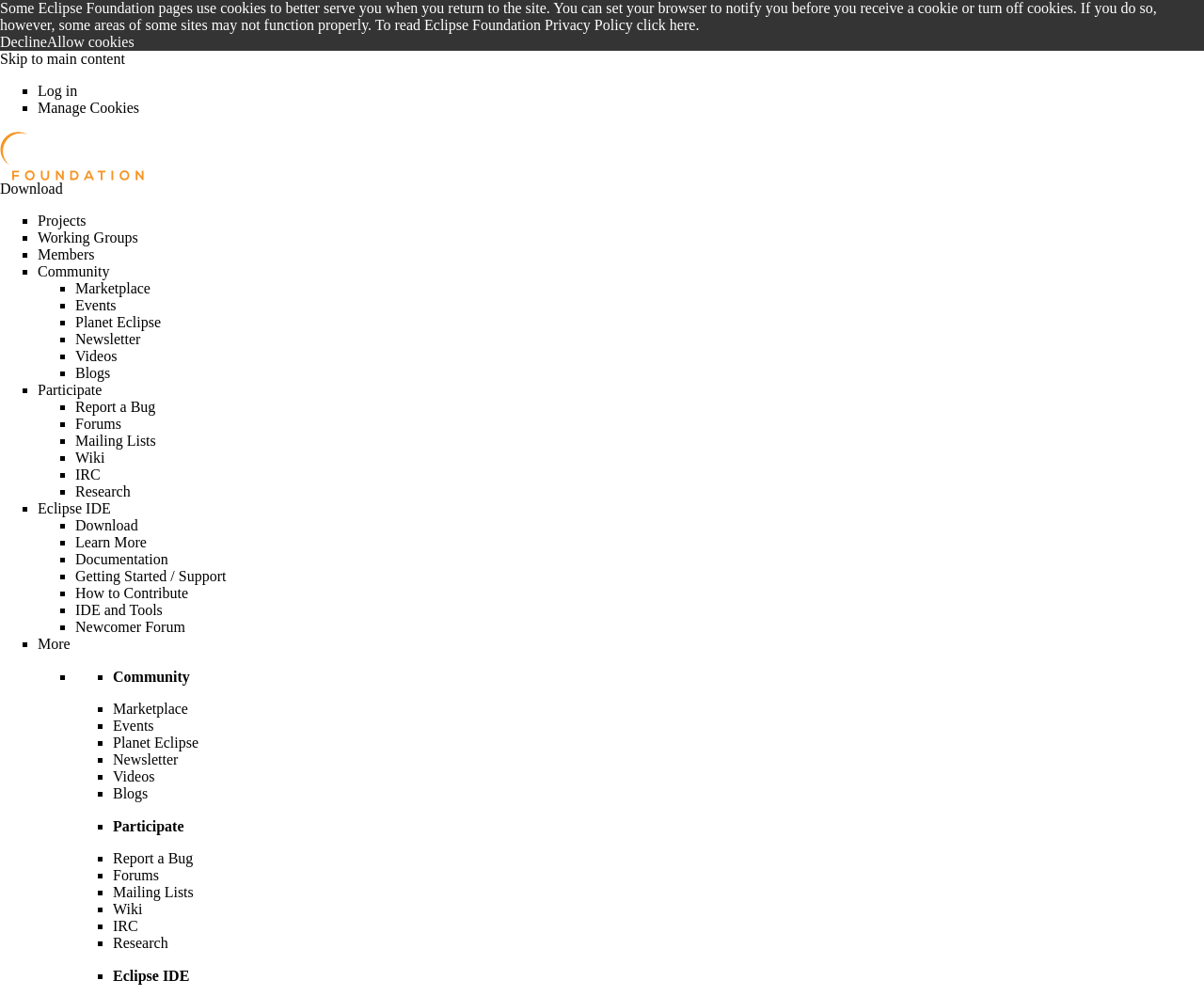Using the provided description Report a Bug, find the bounding box coordinates for the UI element. Provide the coordinates in (top-left x, top-left y, bottom-right x, bottom-right y) format, ensuring all values are between 0 and 1.

[0.062, 0.4, 0.129, 0.416]